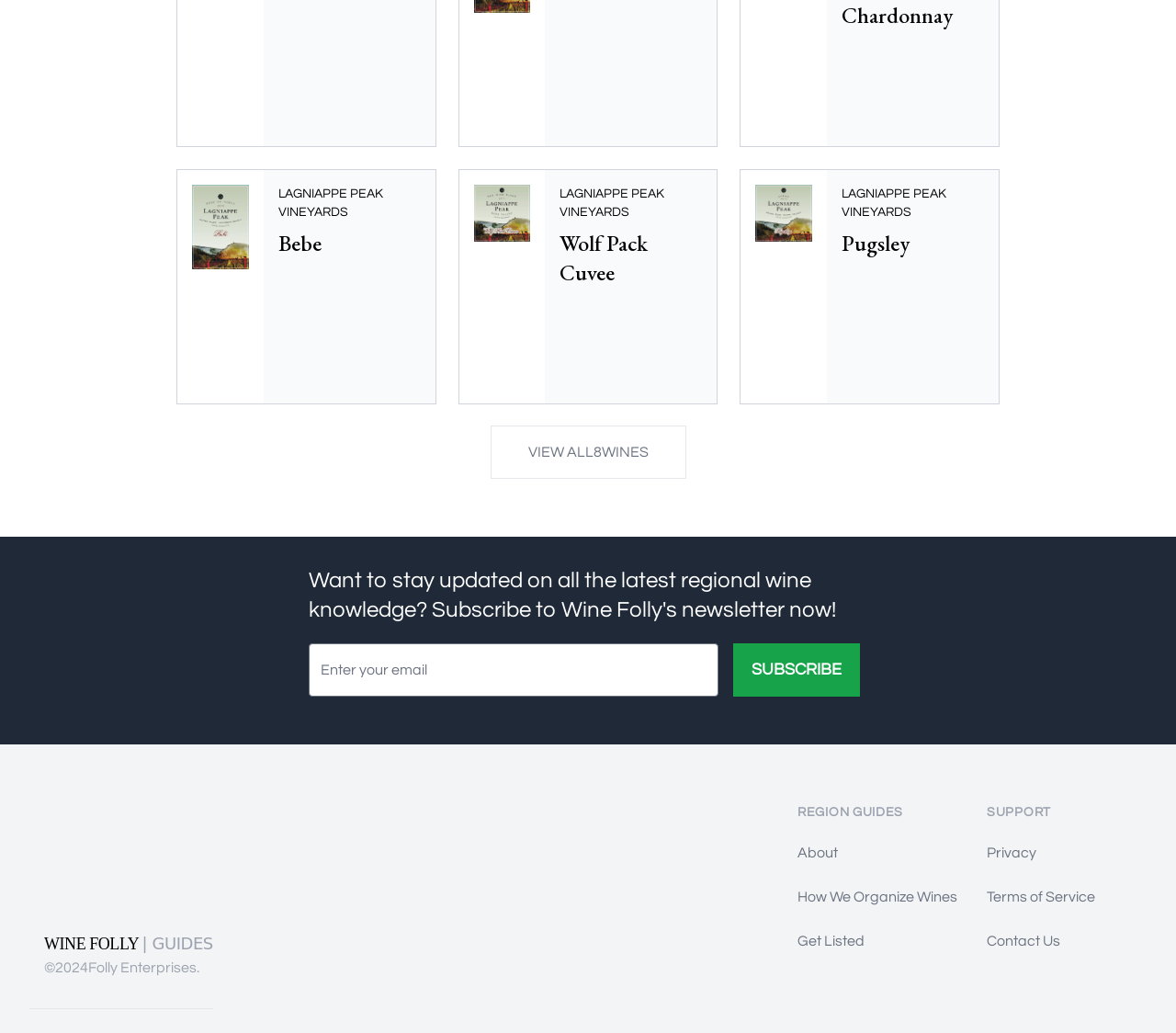Can you determine the bounding box coordinates of the area that needs to be clicked to fulfill the following instruction: "Subscribe to Wine Folly's newsletter"?

[0.623, 0.623, 0.731, 0.674]